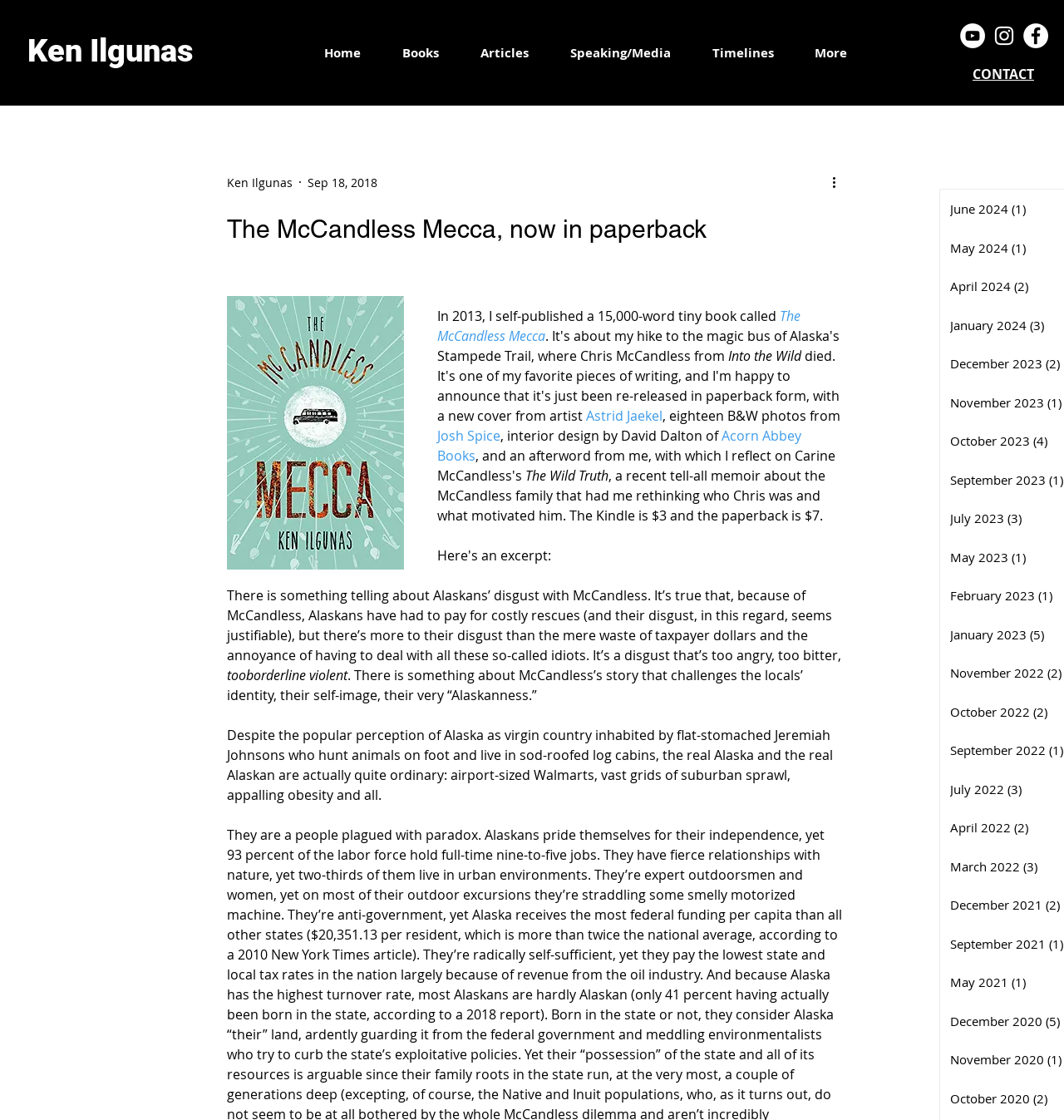Can you find the bounding box coordinates for the UI element given this description: "Articles"? Provide the coordinates as four float numbers between 0 and 1: [left, top, right, bottom].

[0.432, 0.014, 0.516, 0.08]